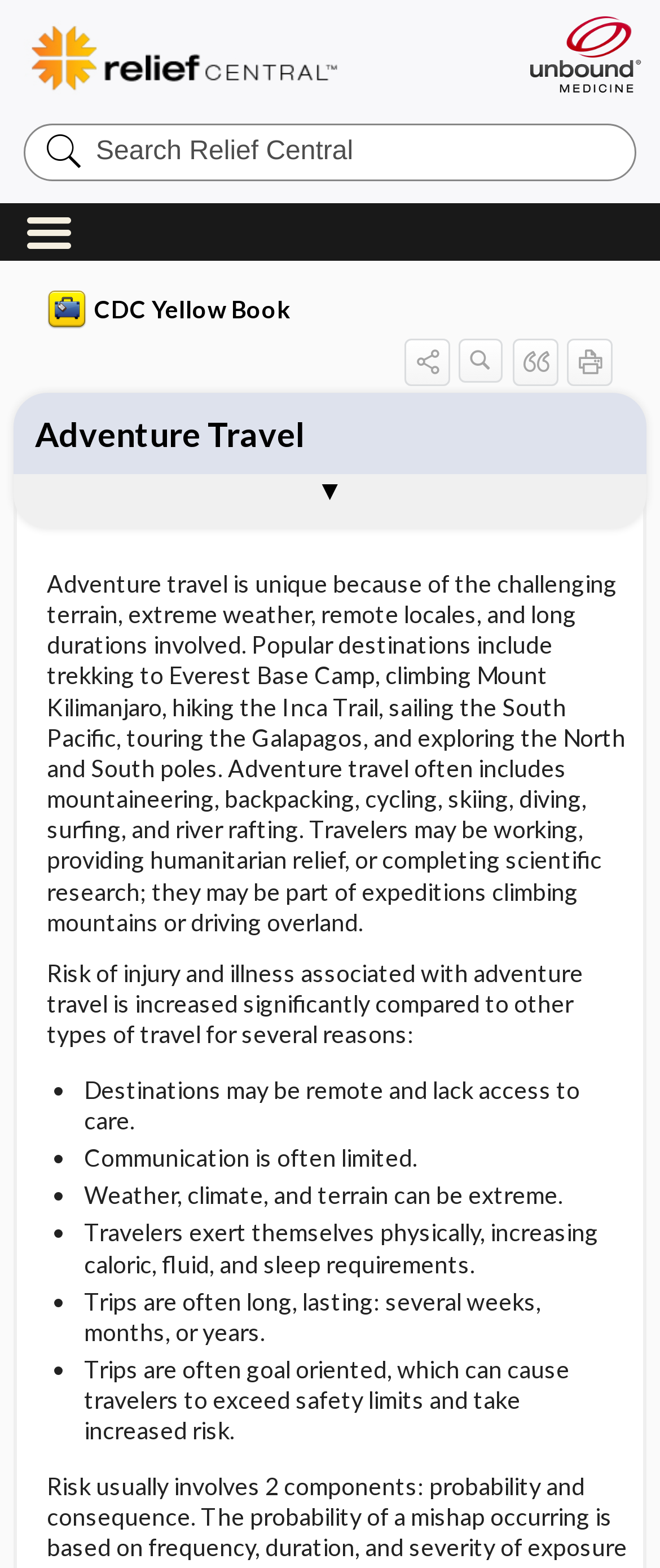Use a single word or phrase to answer this question: 
What are some popular destinations for adventure travel?

Everest Base Camp, Mount Kilimanjaro, Inca Trail, etc.